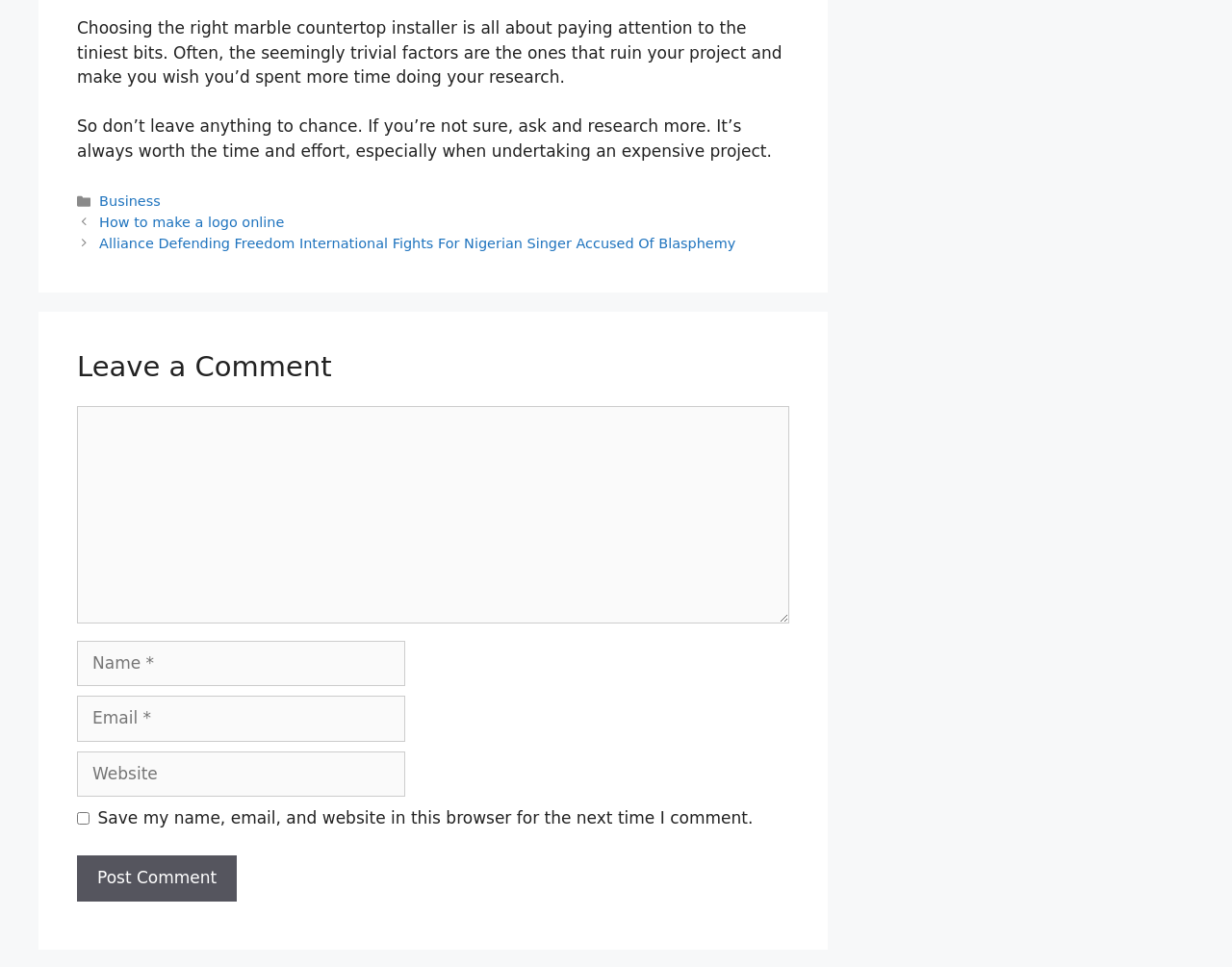Please indicate the bounding box coordinates for the clickable area to complete the following task: "contact us". The coordinates should be specified as four float numbers between 0 and 1, i.e., [left, top, right, bottom].

None